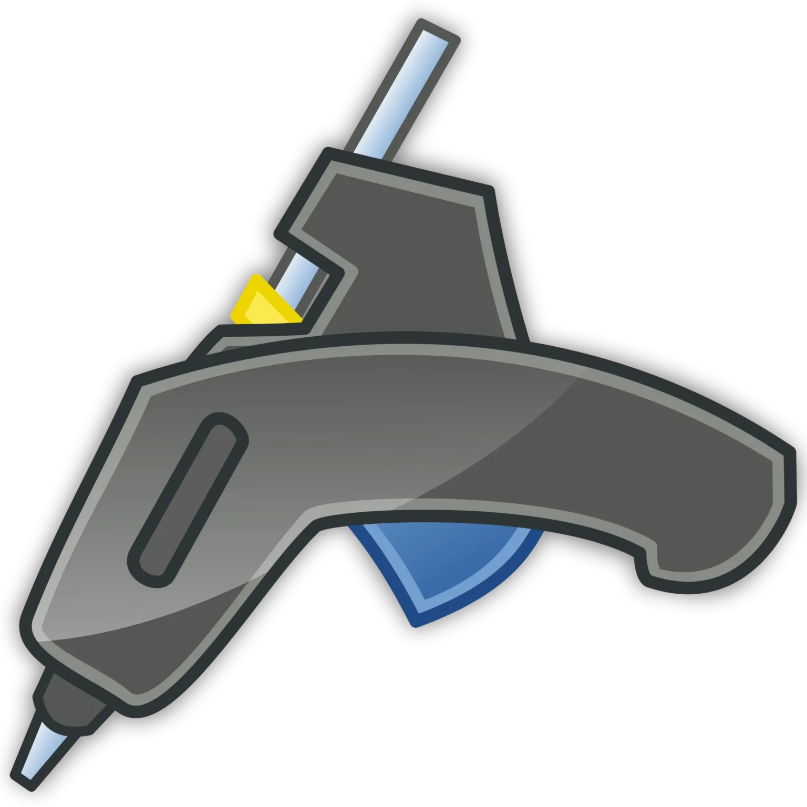What is the purpose of the yellow button?
Using the image, answer in one word or phrase.

Triggering glue flow